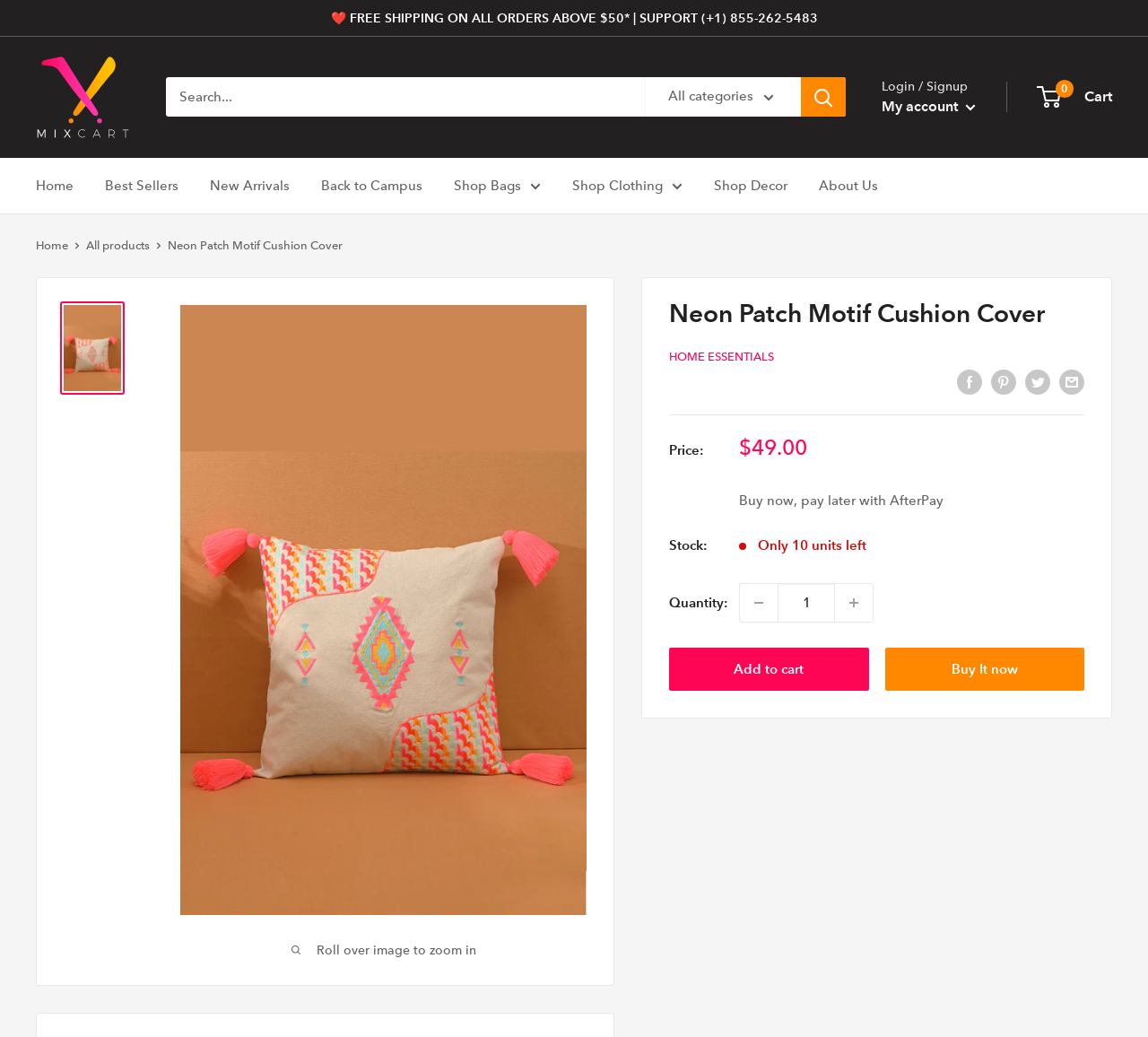Provide a one-word or brief phrase answer to the question:
How many units of the product are left in stock?

10